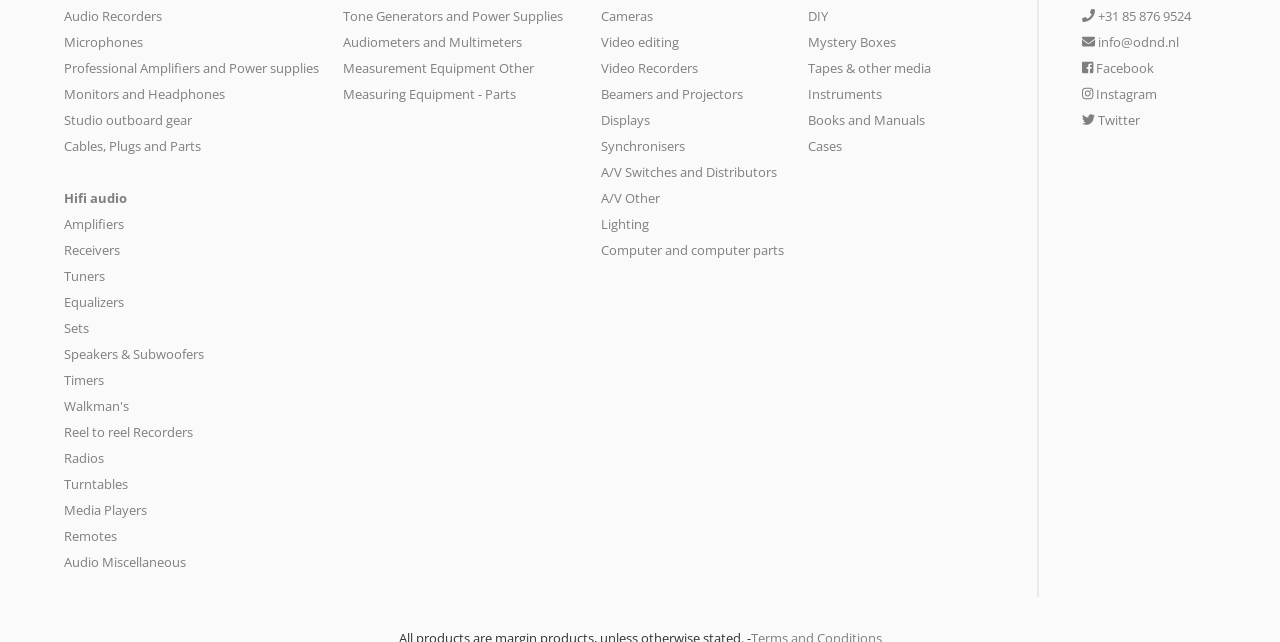Specify the bounding box coordinates of the area that needs to be clicked to achieve the following instruction: "Click on Audio Recorders".

[0.05, 0.01, 0.127, 0.038]